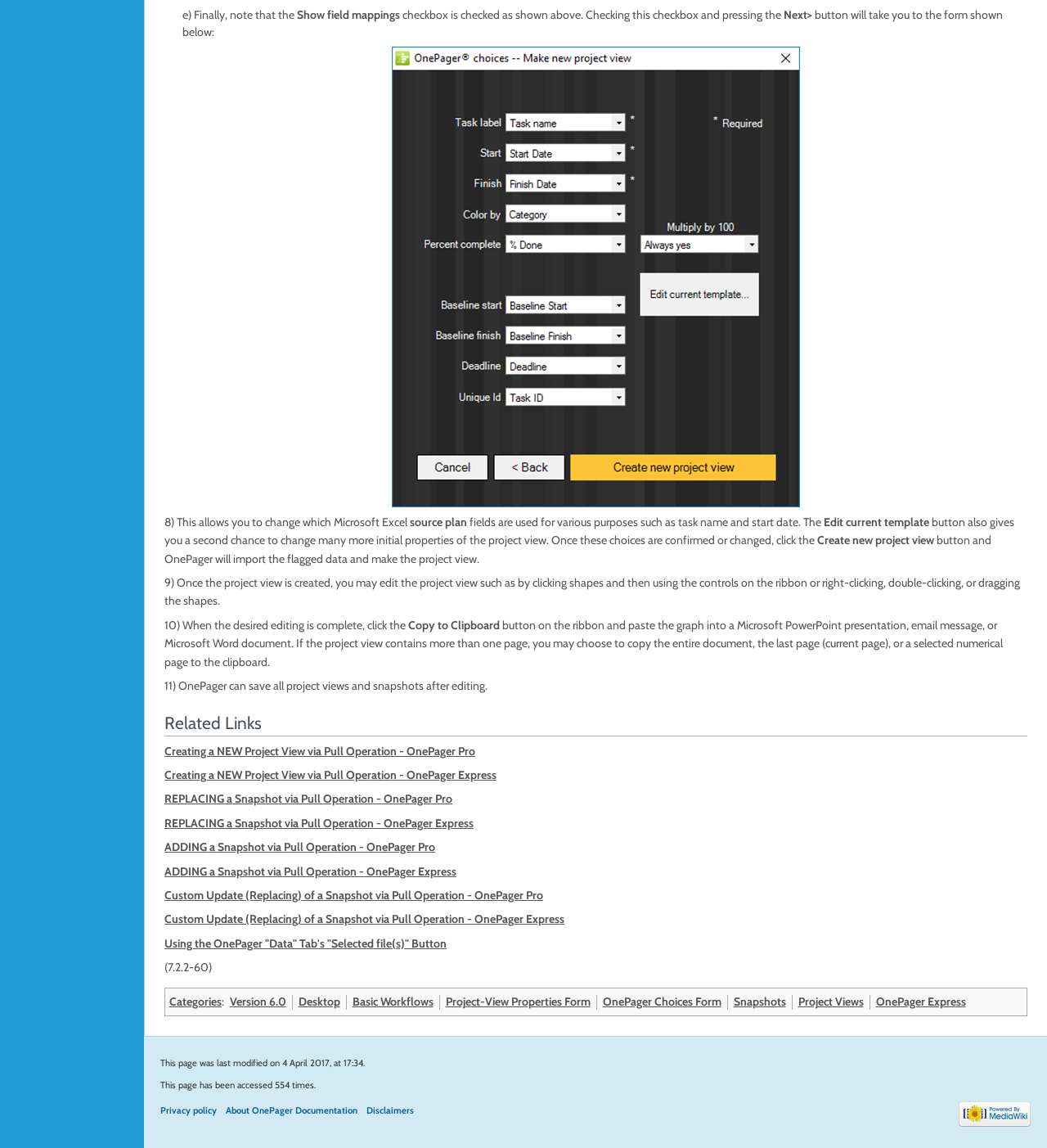Please find the bounding box coordinates of the element that needs to be clicked to perform the following instruction: "Click the 'Copy to Clipboard' button". The bounding box coordinates should be four float numbers between 0 and 1, represented as [left, top, right, bottom].

[0.39, 0.538, 0.477, 0.551]